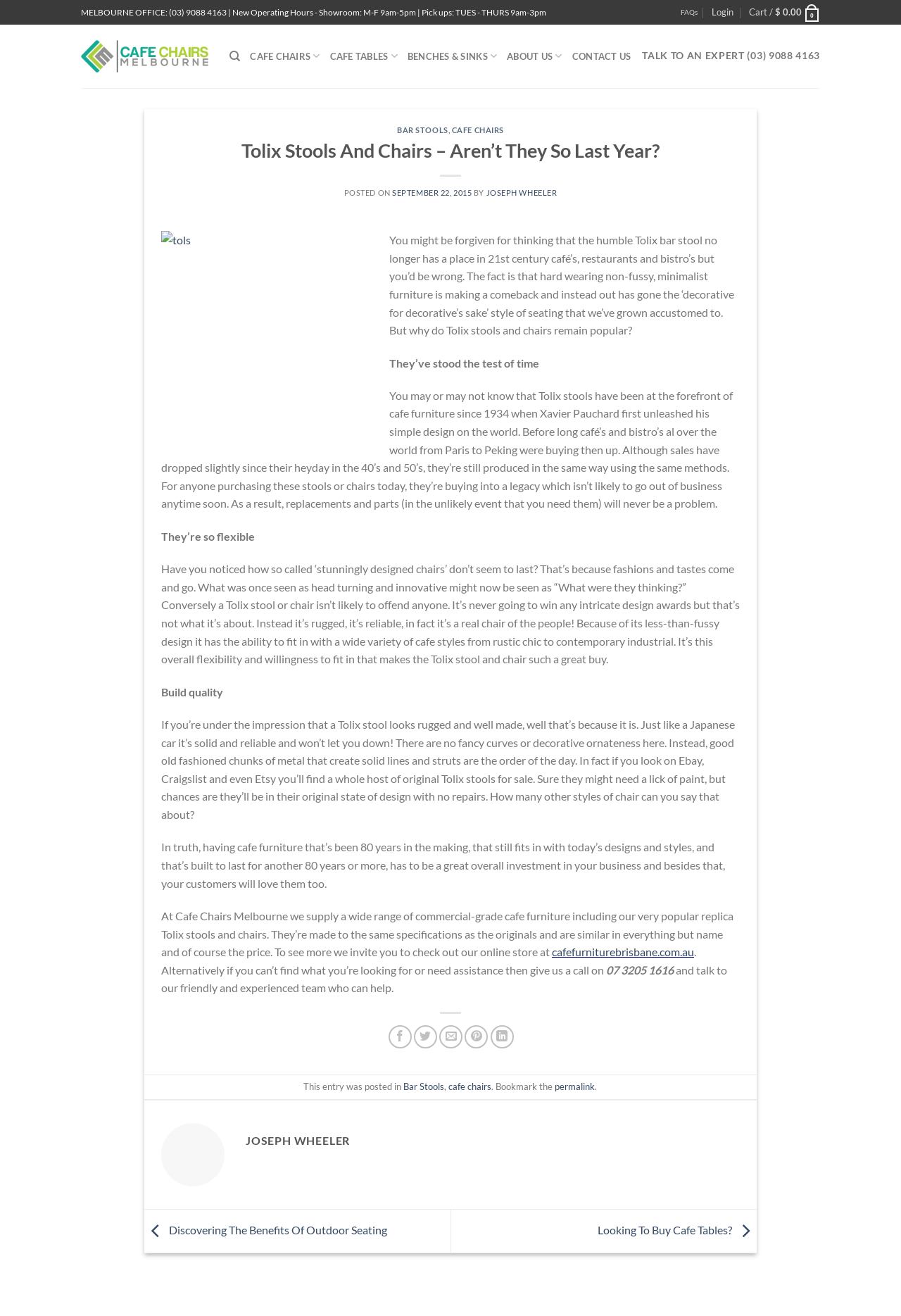Kindly determine the bounding box coordinates for the area that needs to be clicked to execute this instruction: "View local news".

None